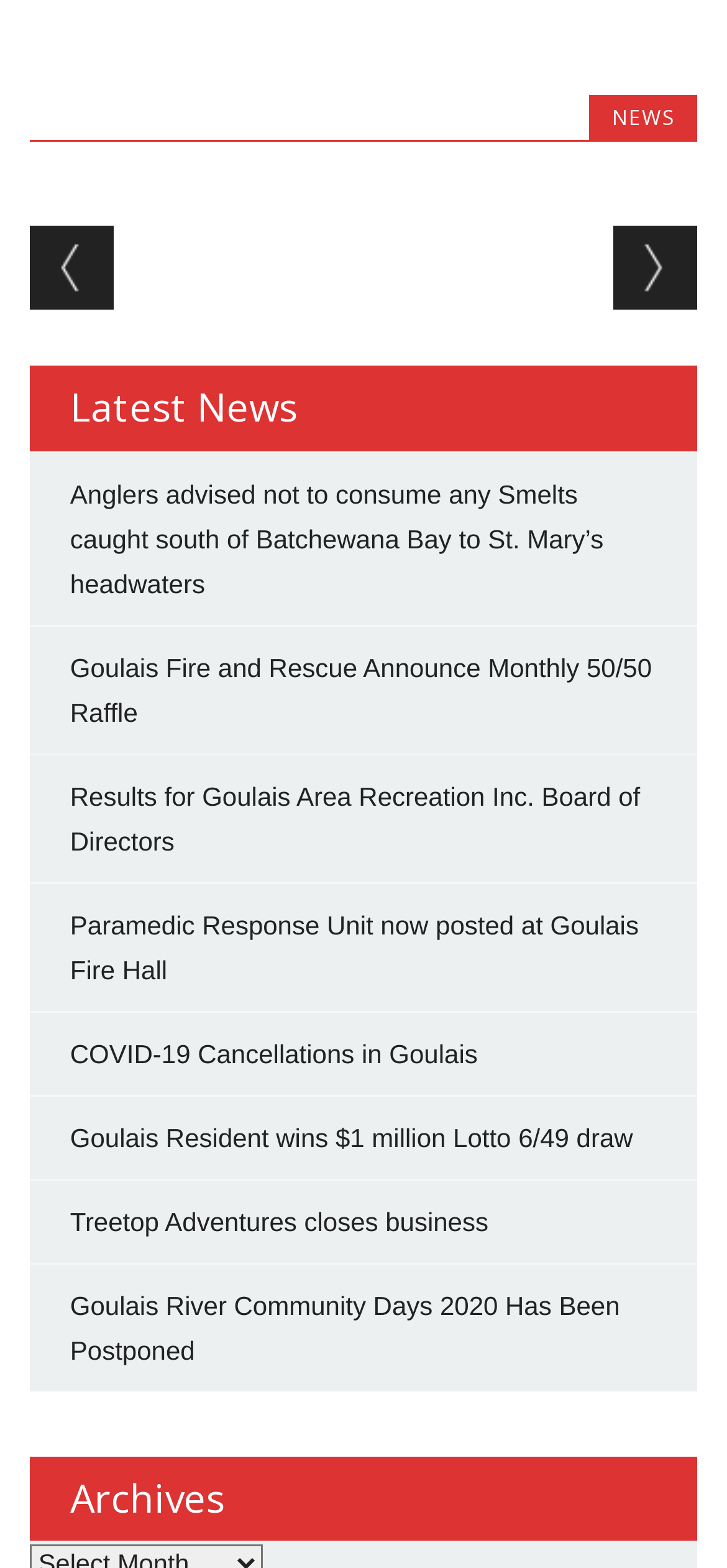How many news articles are on this page?
Using the image as a reference, give a one-word or short phrase answer.

12